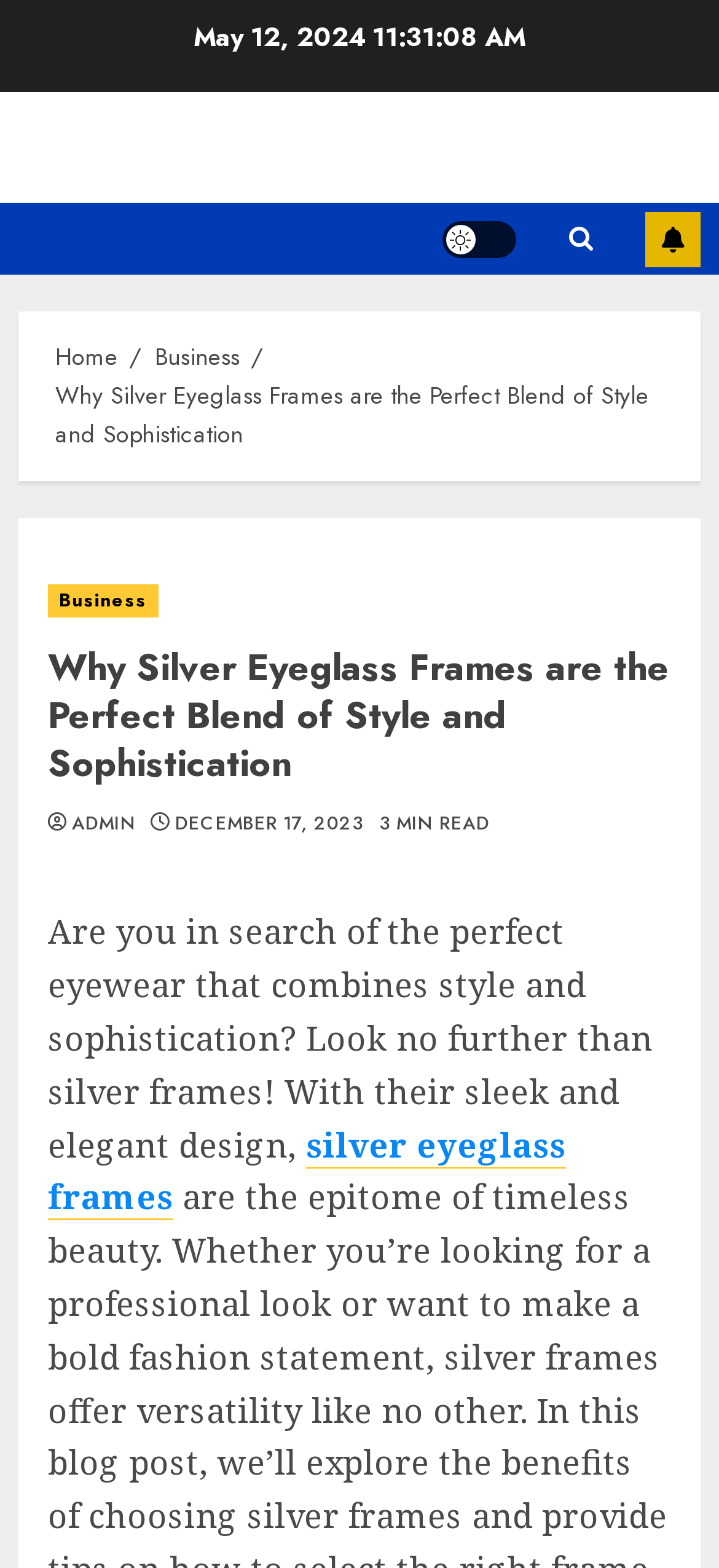Please find and generate the text of the main header of the webpage.

Why Silver Eyeglass Frames are the Perfect Blend of Style and Sophistication